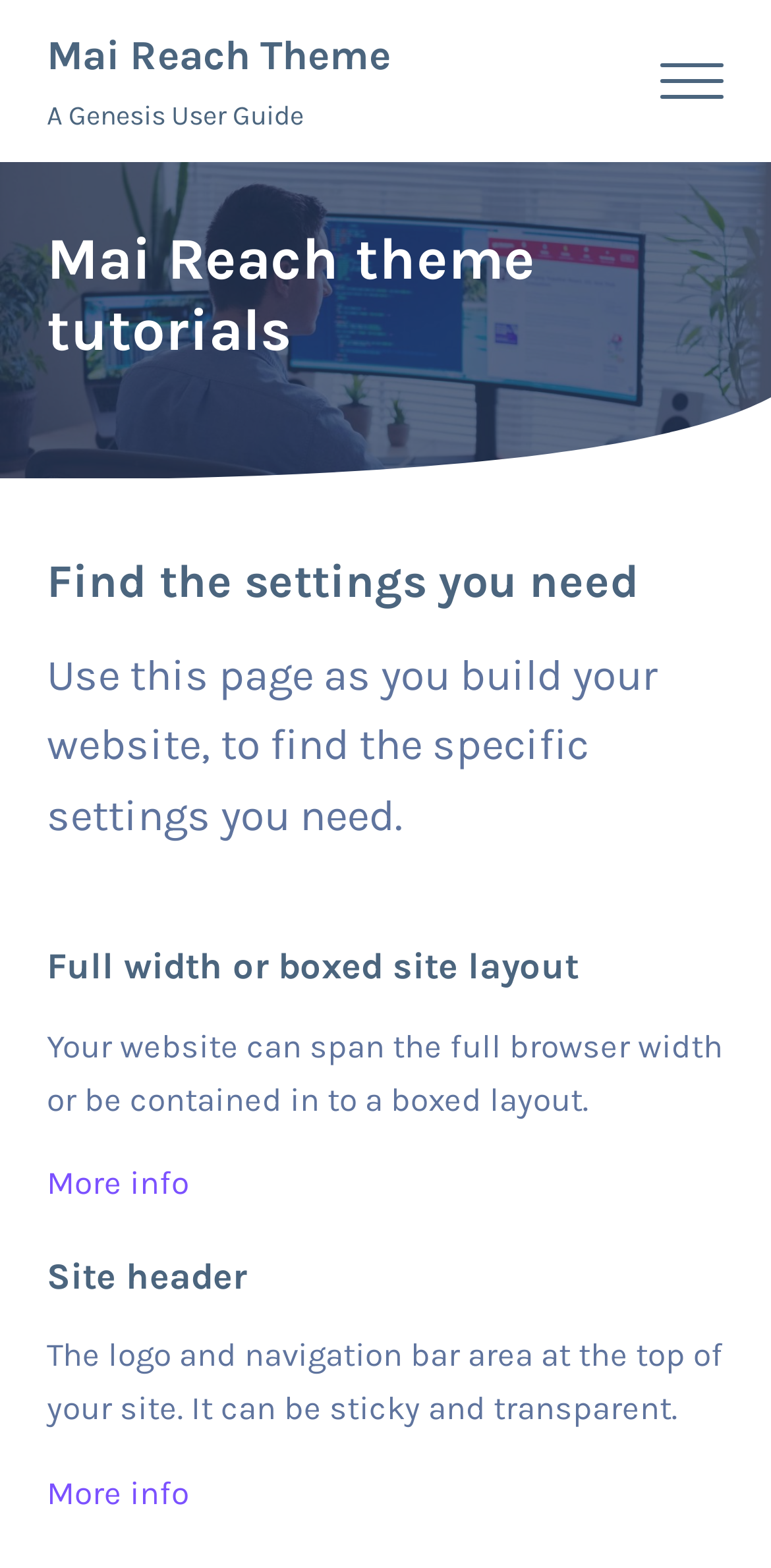Respond with a single word or phrase:
What is the site header area?

Logo and navigation bar